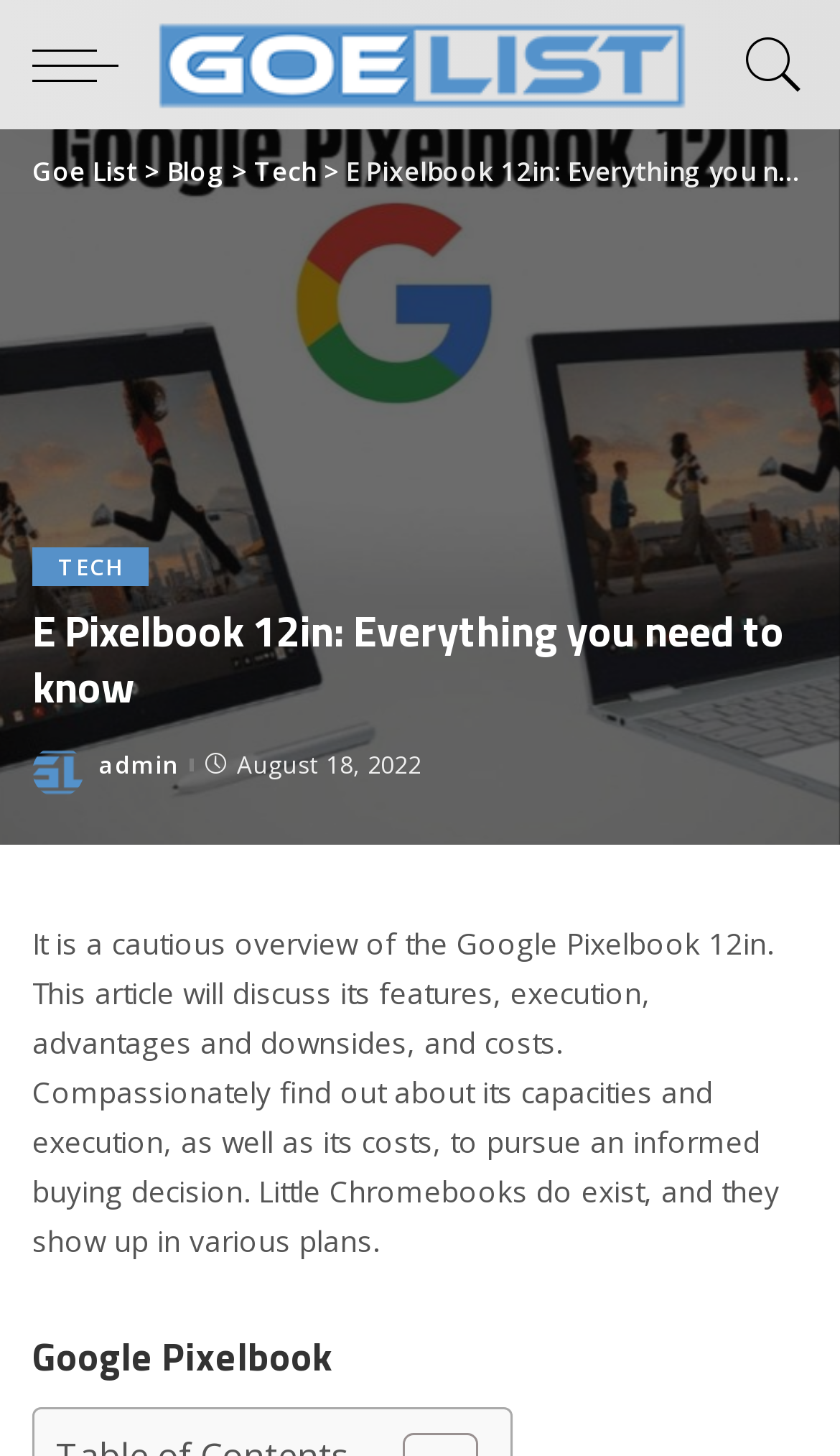Determine the bounding box coordinates of the element's region needed to click to follow the instruction: "Read the article about Google Pixelbook". Provide these coordinates as four float numbers between 0 and 1, formatted as [left, top, right, bottom].

[0.038, 0.914, 0.962, 0.95]